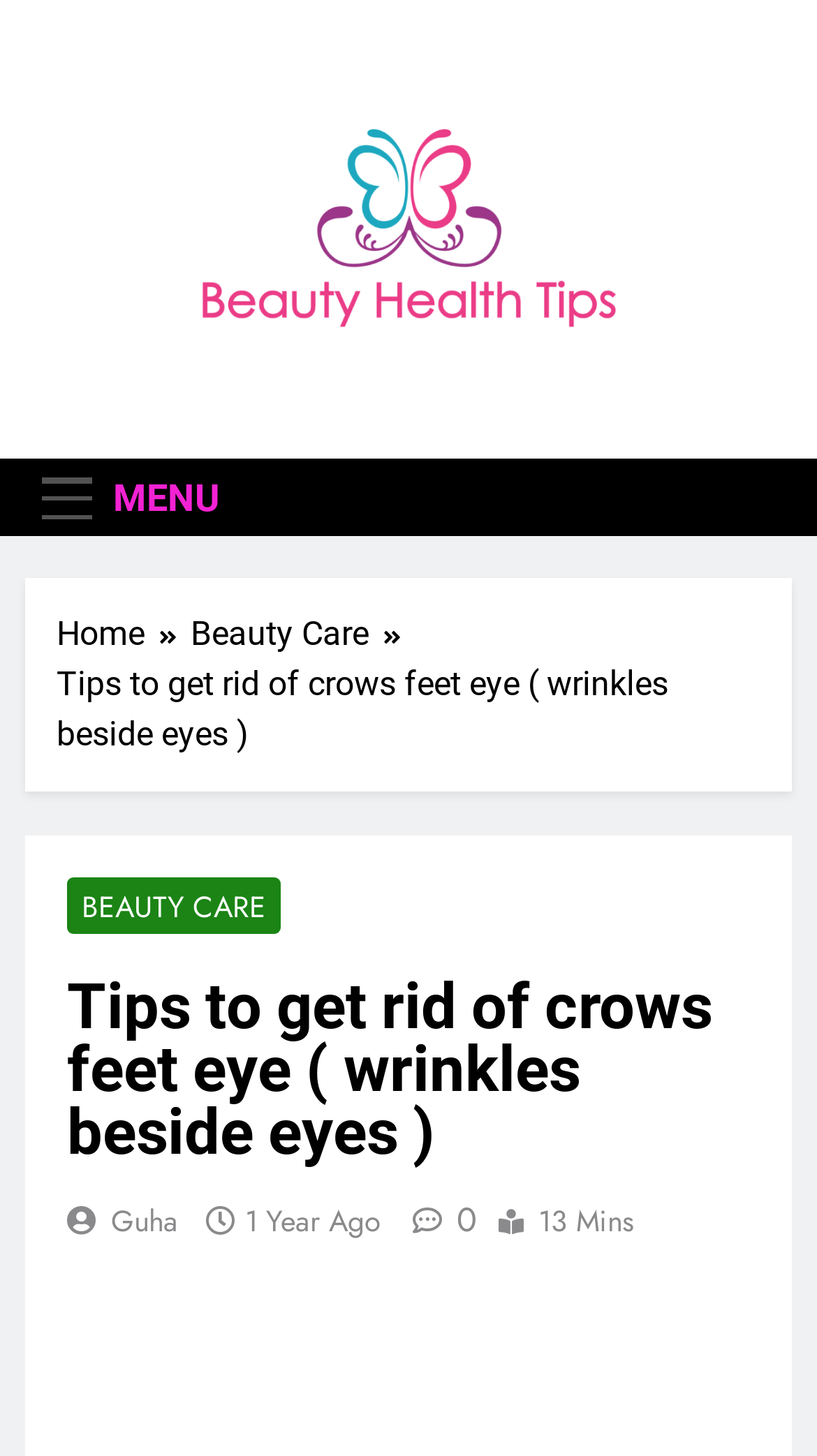Please mark the clickable region by giving the bounding box coordinates needed to complete this instruction: "Open the menu".

[0.031, 0.317, 0.29, 0.368]